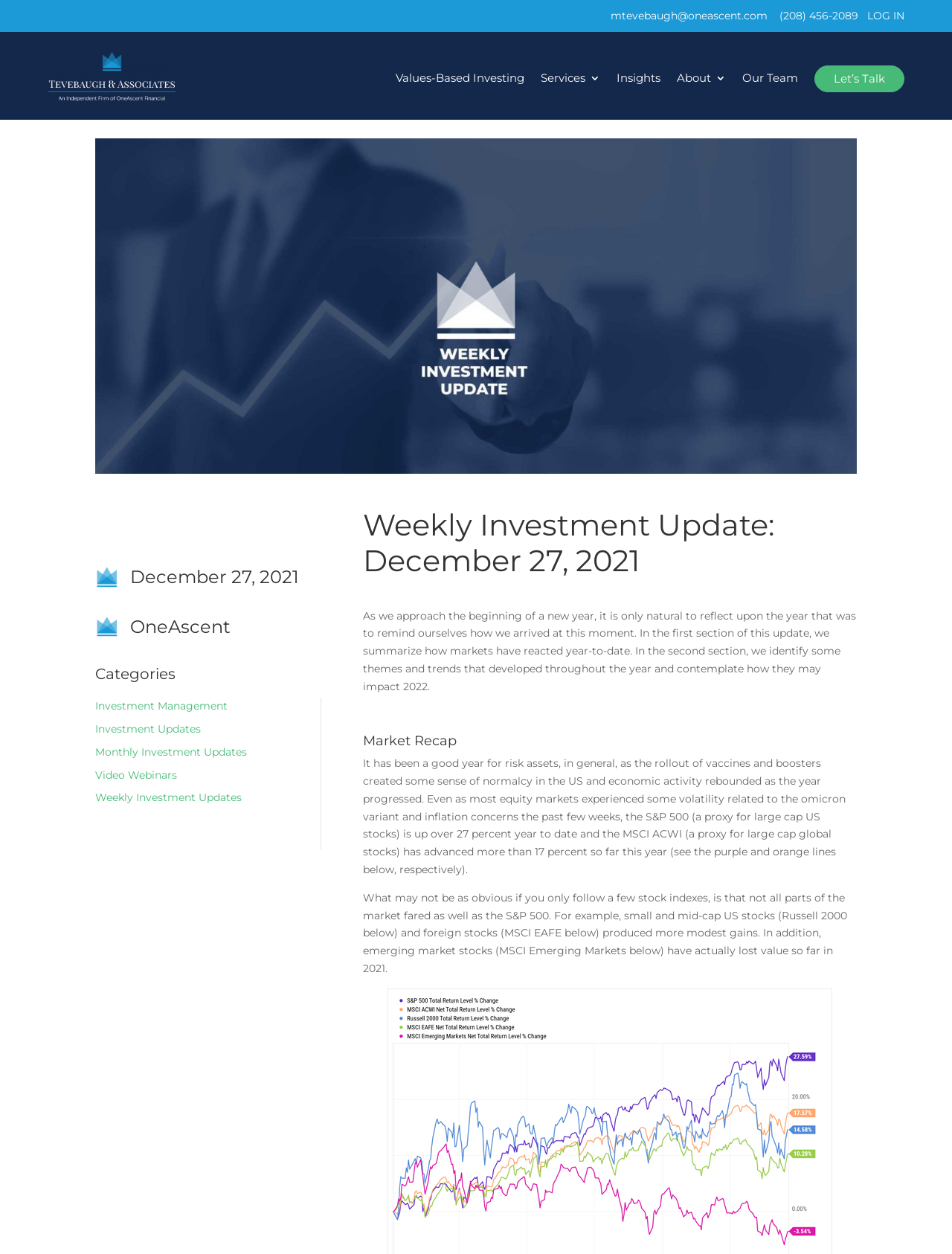Determine the webpage's heading and output its text content.

Weekly Investment Update: December 27, 2021